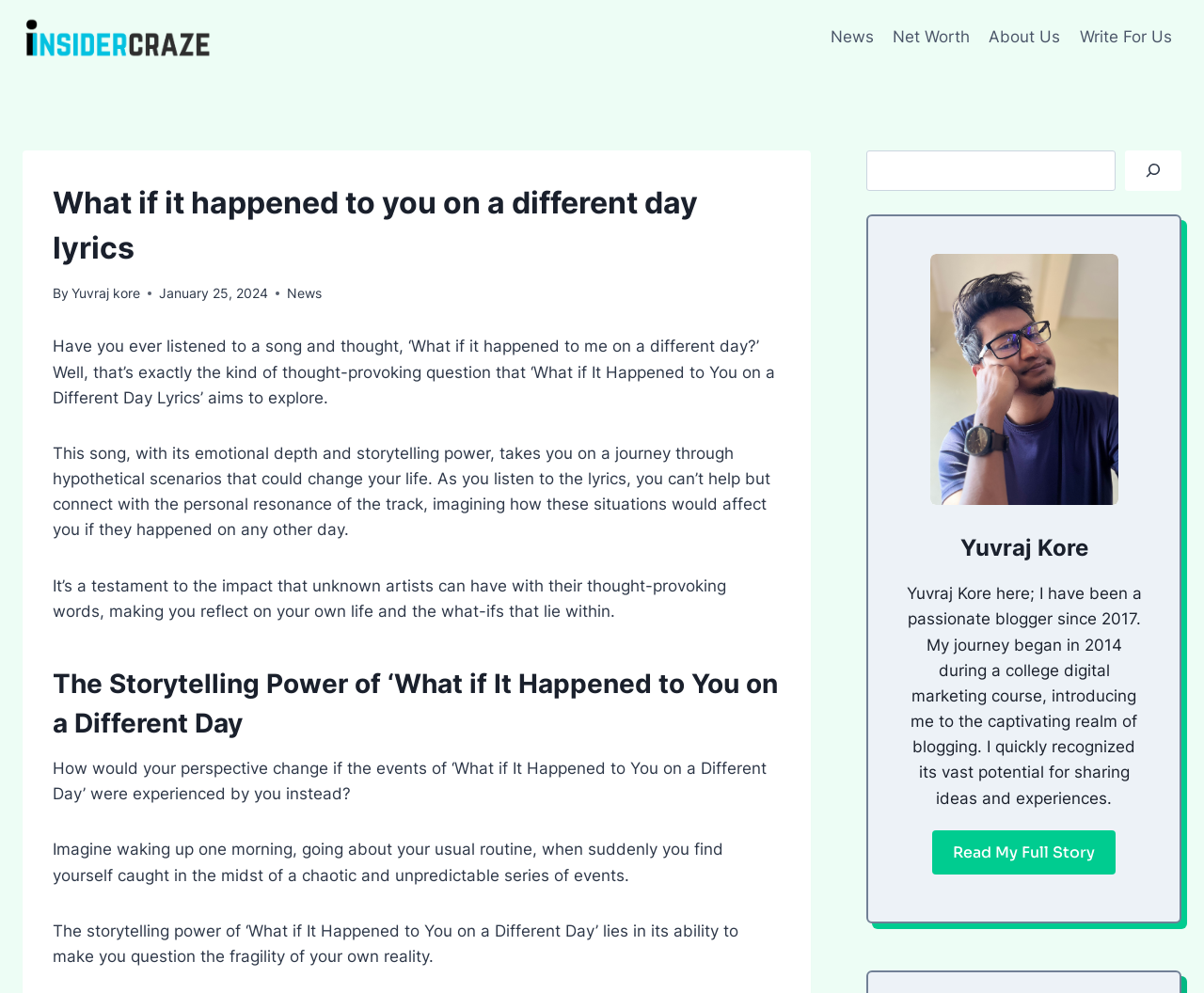Provide a one-word or brief phrase answer to the question:
What is the name of the website?

Insidercraze